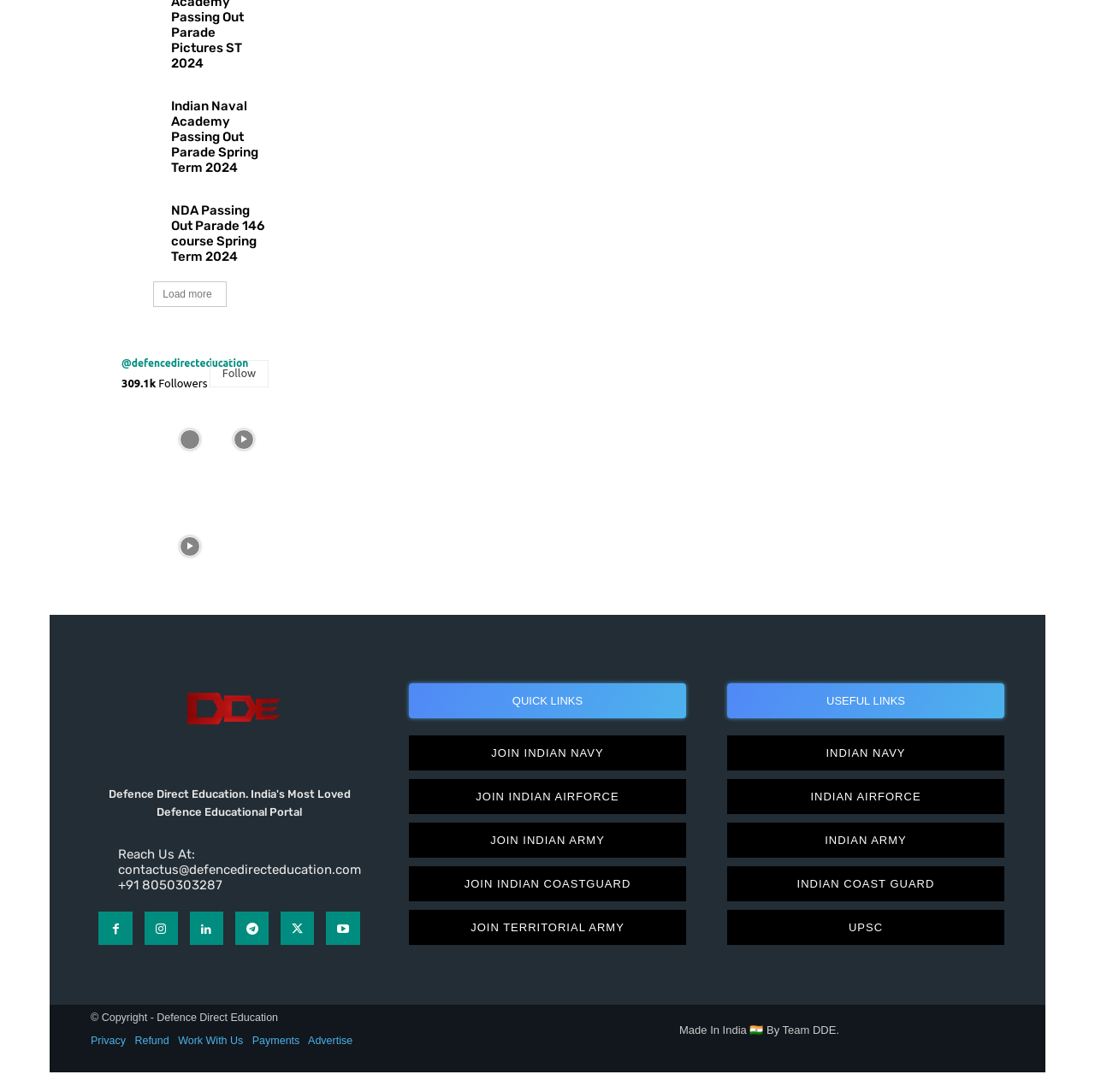How many Instagram images are displayed on the page?
Kindly answer the question with as much detail as you can.

I counted the number of link elements with the text 'instagram-image' and found 9 of them, which suggests that there are 9 Instagram images displayed on the page.